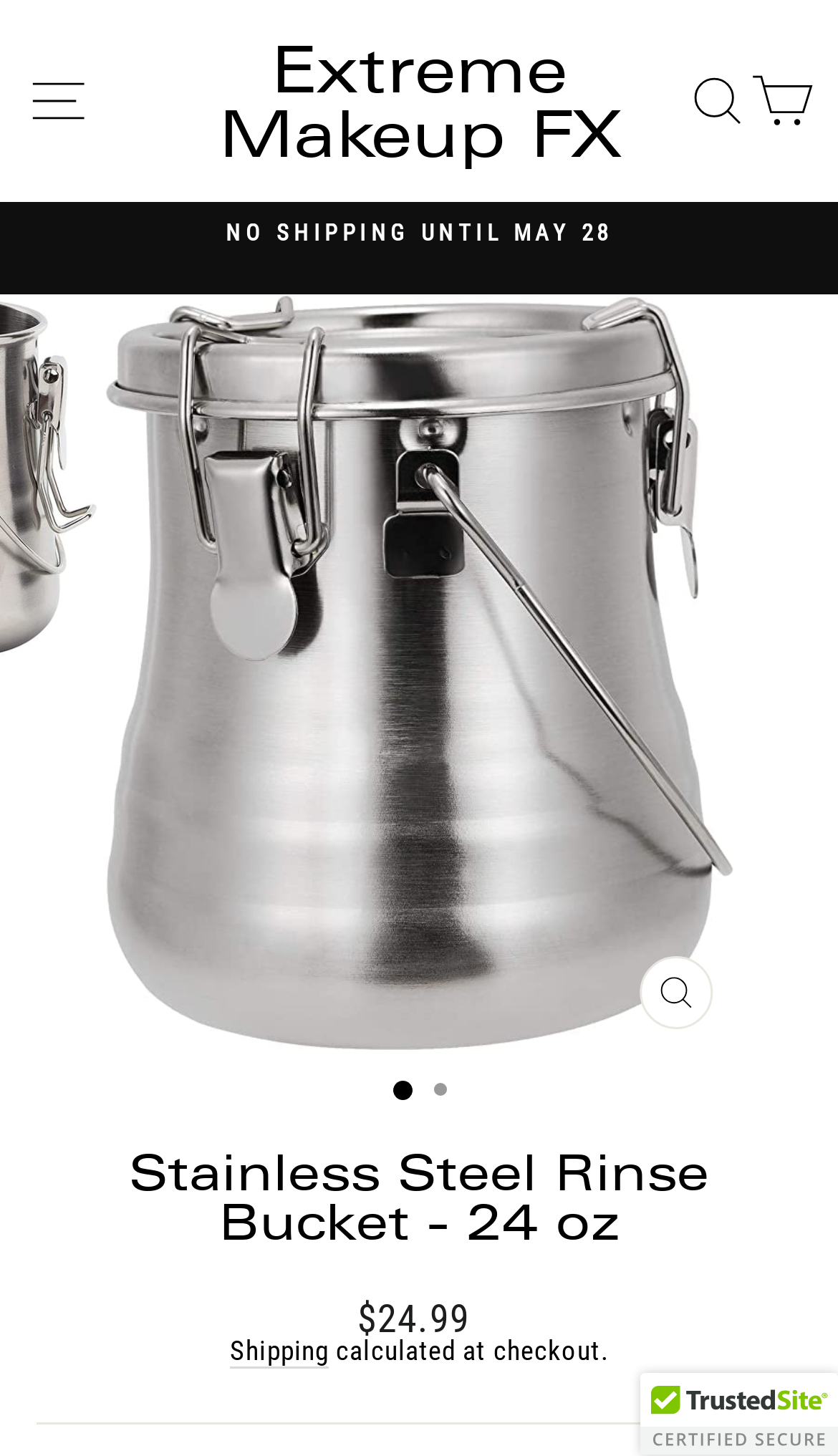What is the material of the rinse bucket?
Answer the question in a detailed and comprehensive manner.

The material of the rinse bucket is mentioned in the heading 'Stainless Steel Rinse Bucket - 24 oz' and also in the image description 'Stainless Steel Rinse Bucket for Face Painting Extreme Makeup FX shows contiur shape bucke with lid and locking clamps on top'.